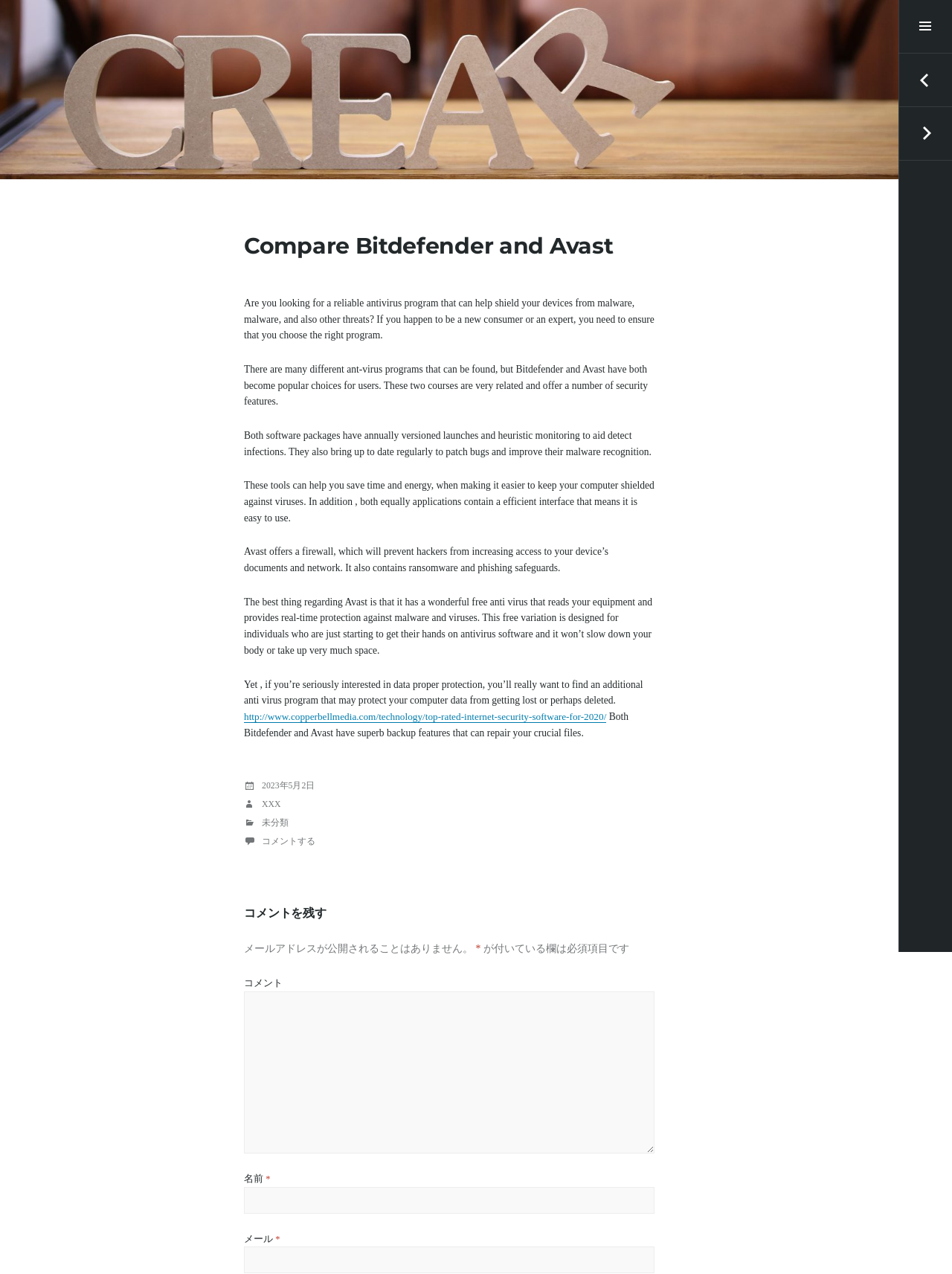Predict the bounding box coordinates for the UI element described as: "crear de 千里堂". The coordinates should be four float numbers between 0 and 1, presented as [left, top, right, bottom].

[0.0, 0.001, 0.097, 0.013]